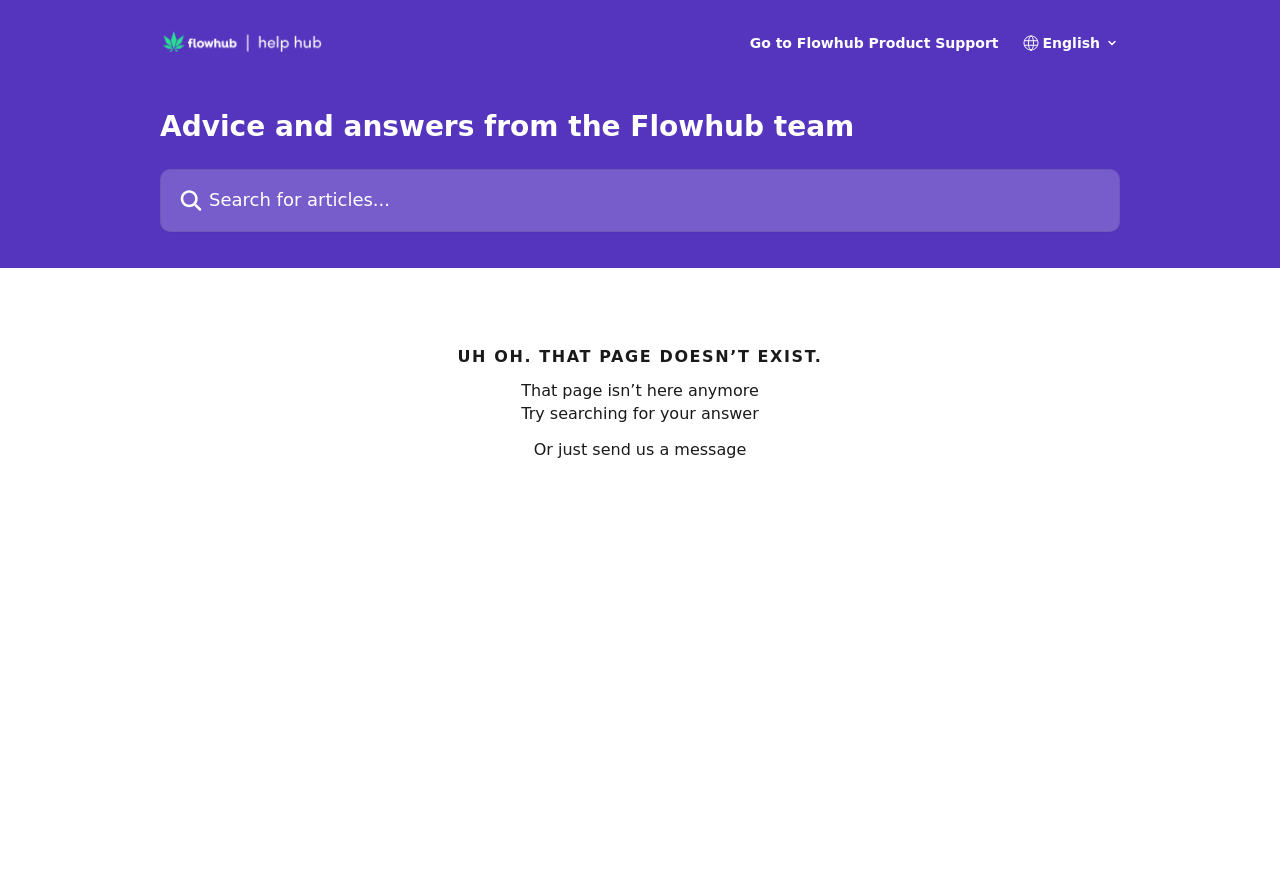Extract the main title from the webpage.

Advice and answers from the Flowhub team